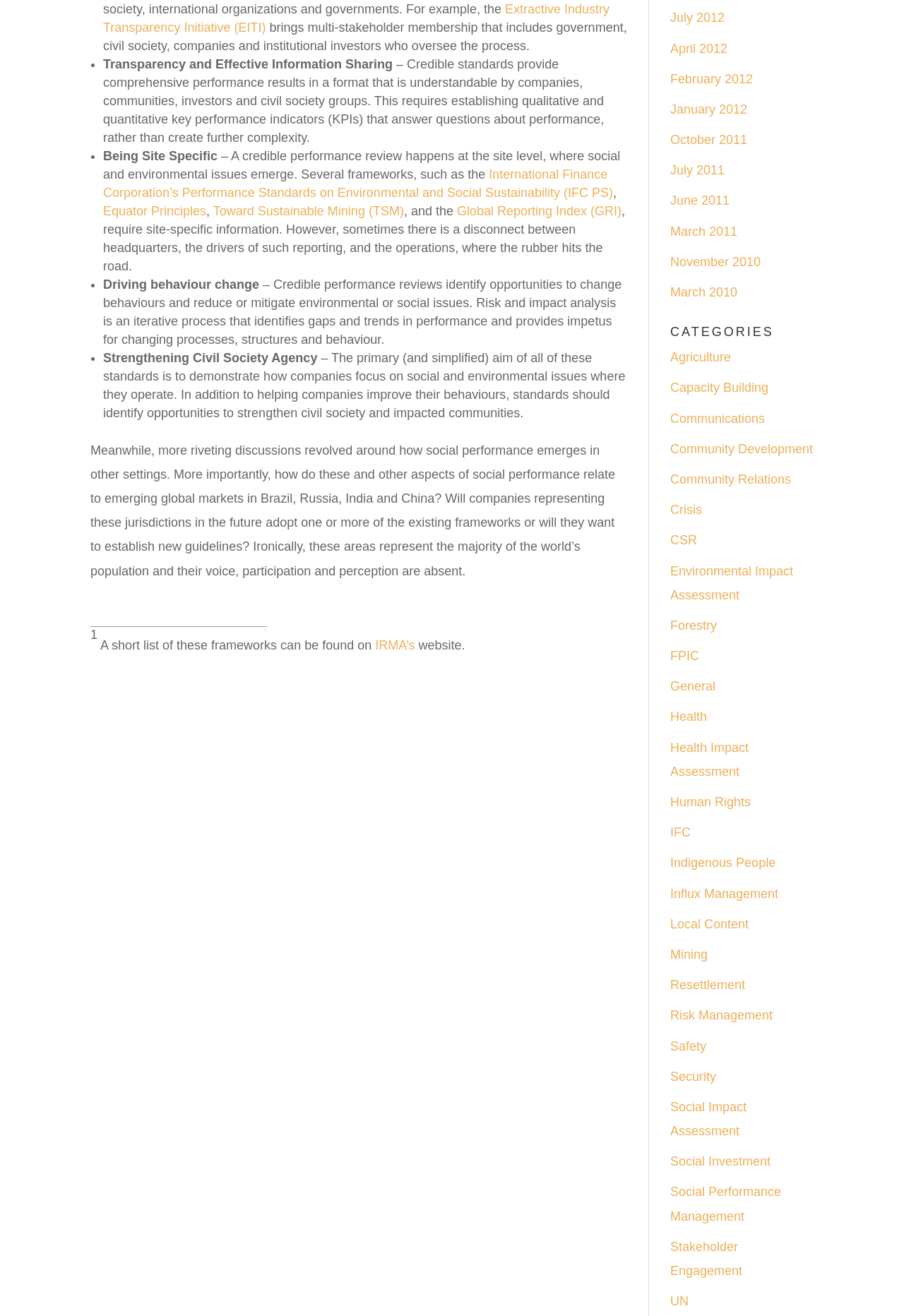Determine the bounding box coordinates of the section to be clicked to follow the instruction: "Read more about International Finance Corporation’s Performance Standards on Environmental and Social Sustainability". The coordinates should be given as four float numbers between 0 and 1, formatted as [left, top, right, bottom].

[0.114, 0.127, 0.678, 0.152]